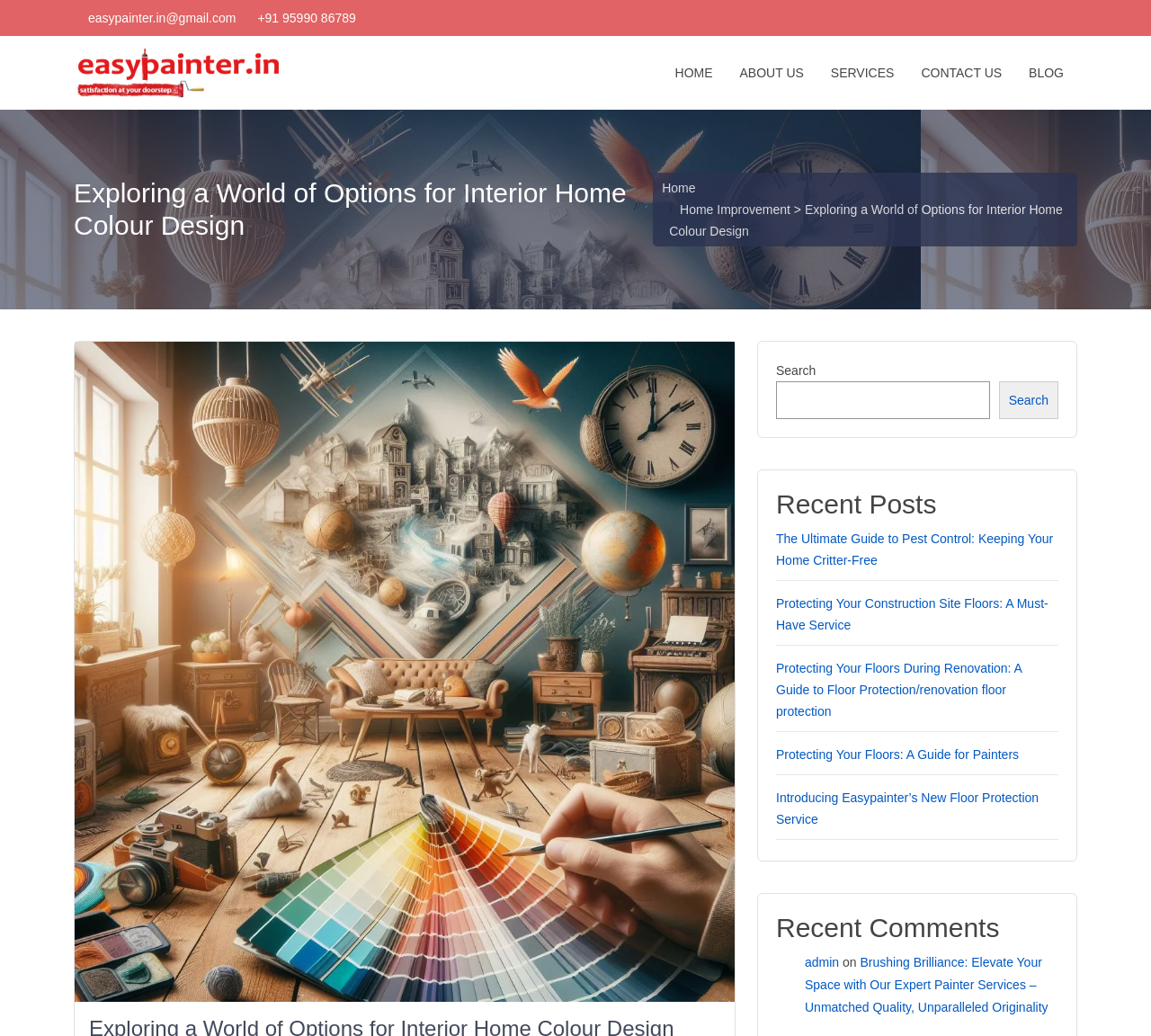What is the purpose of the search box?
Using the image, elaborate on the answer with as much detail as possible.

I found a search box on the webpage, which is usually used to search for specific content within the website. The search box has a placeholder text 'Search' and a search button, indicating that it is used to search the website.